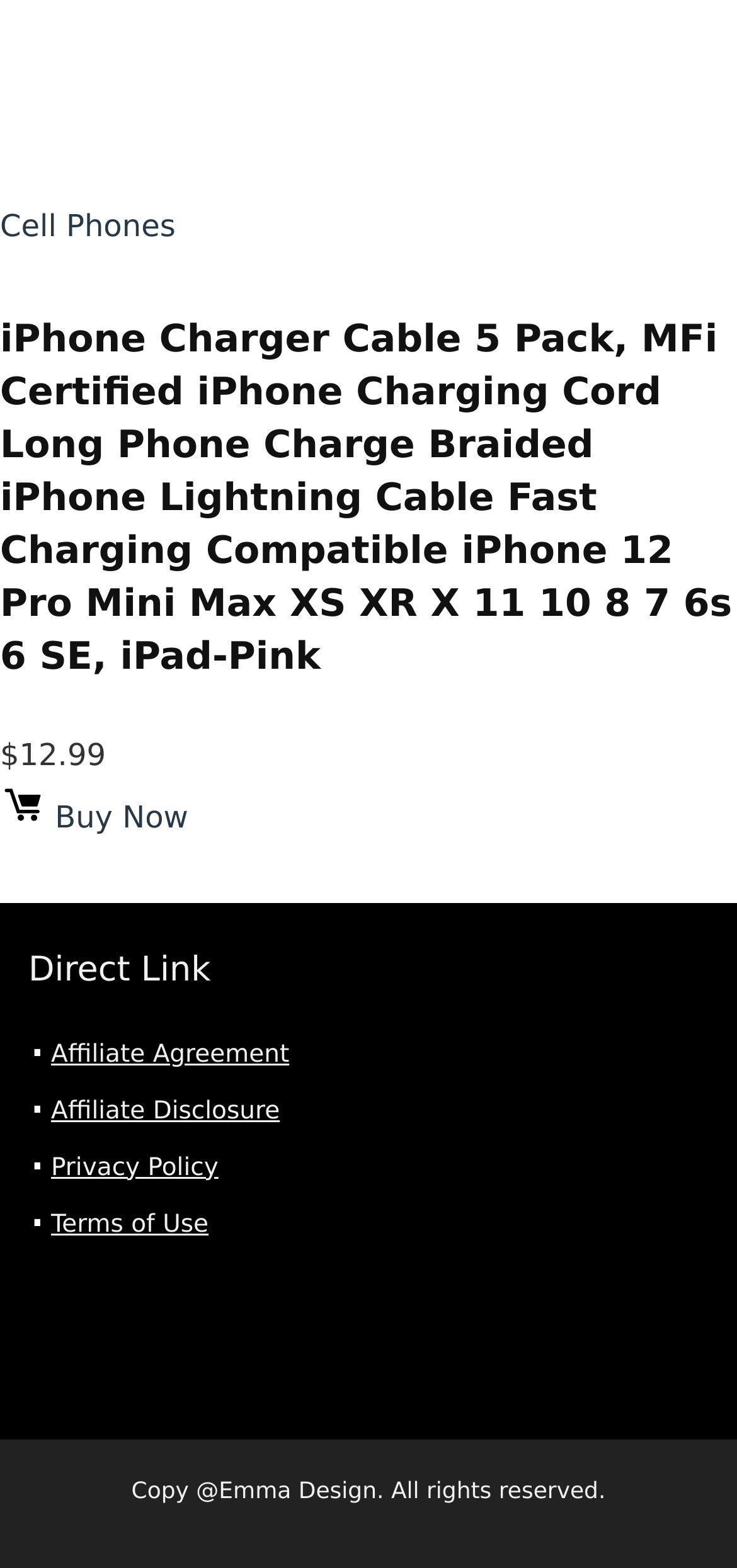Specify the bounding box coordinates (top-left x, top-left y, bottom-right x, bottom-right y) of the UI element in the screenshot that matches this description: Privacy Policy

[0.069, 0.736, 0.296, 0.754]